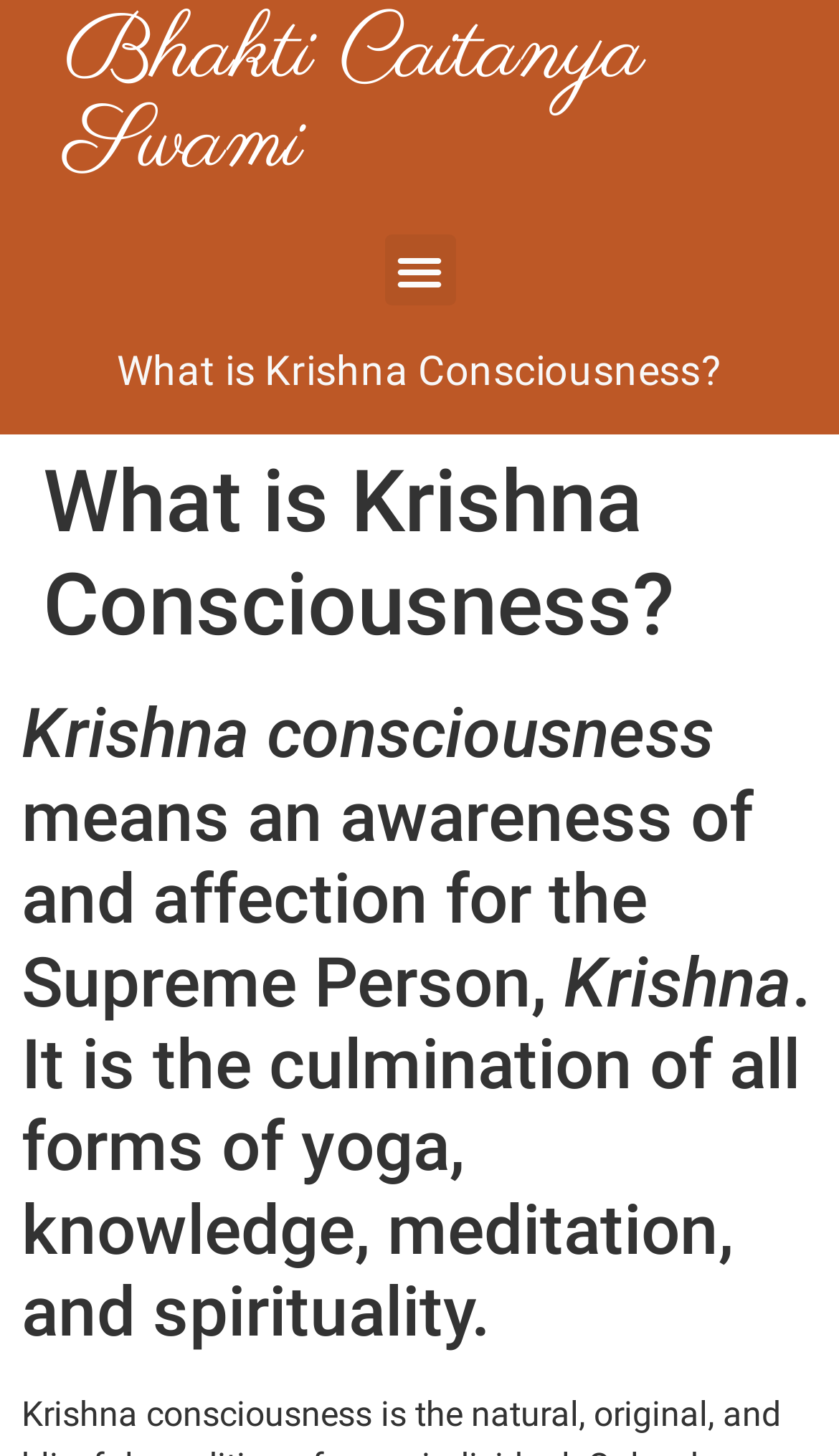Locate and generate the text content of the webpage's heading.

What is Krishna Consciousness?